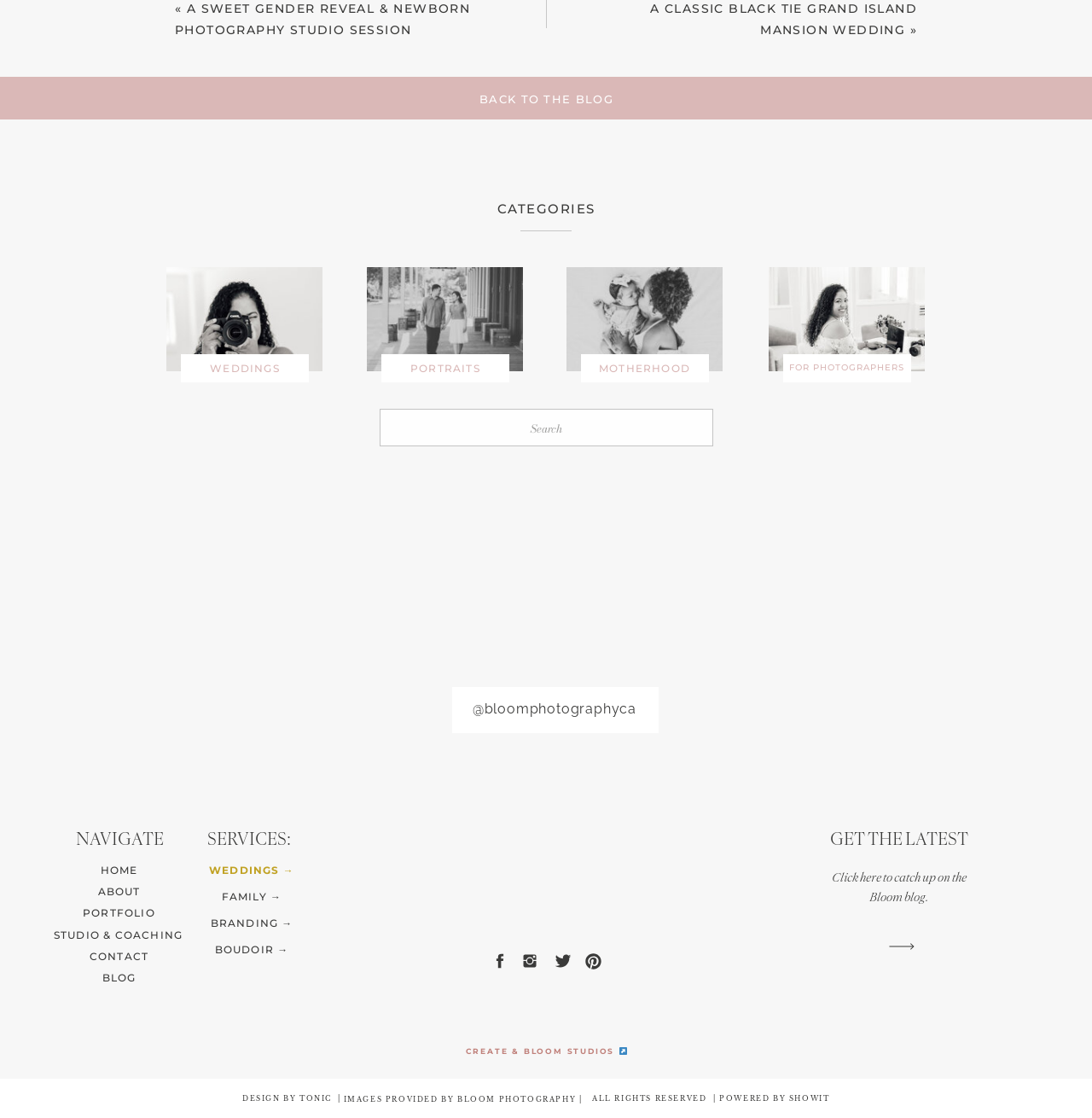Locate the bounding box coordinates of the item that should be clicked to fulfill the instruction: "Go back to the blog".

[0.383, 0.069, 0.618, 0.108]